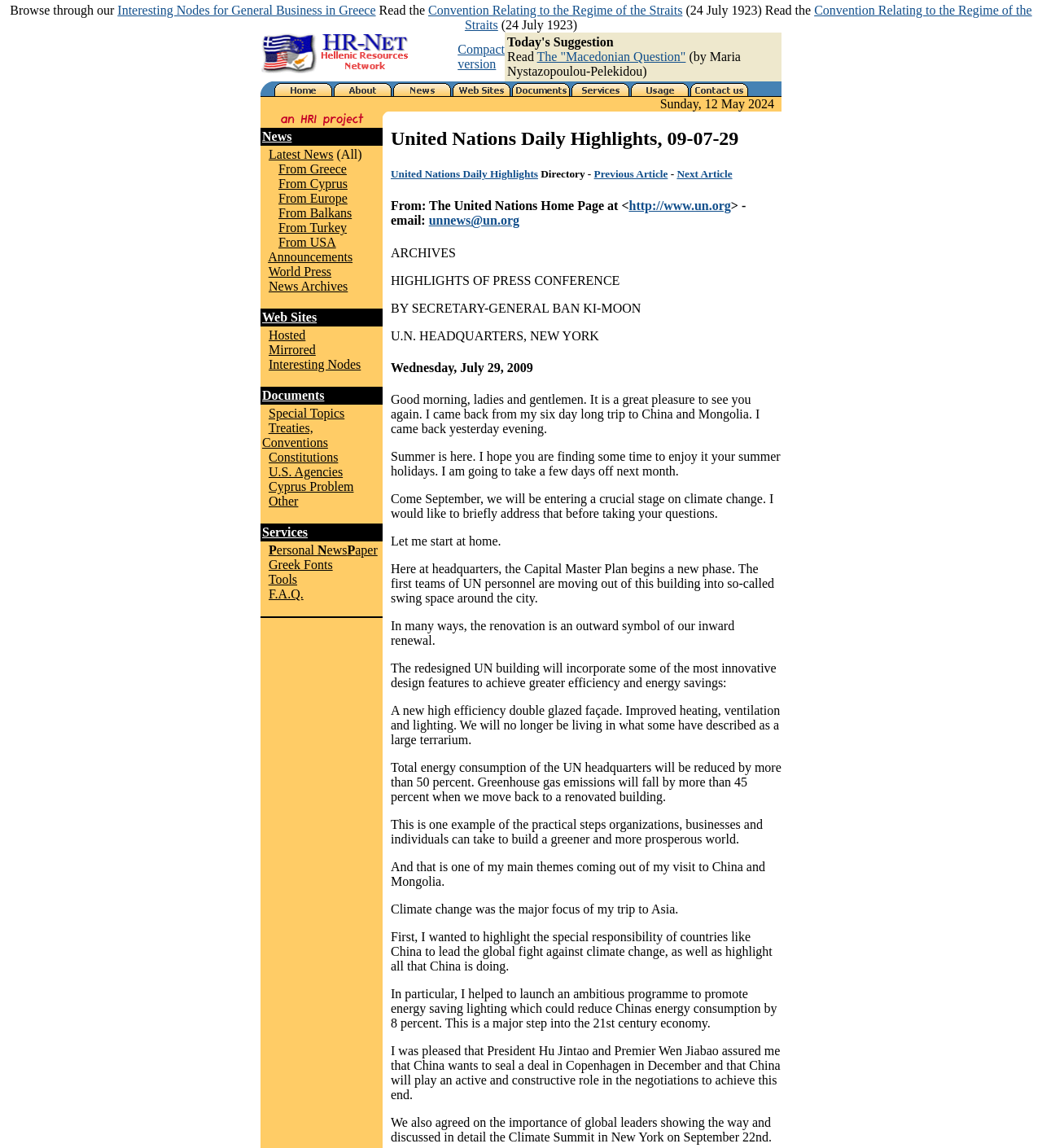Please give a one-word or short phrase response to the following question: 
What is the date displayed on the webpage?

Sunday, 12 May 2024